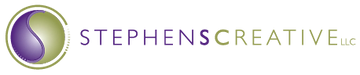Describe all significant details and elements found in the image.

The image features the logo of Stephens Creative, LLC, prominently displaying the brand name in a sophisticated design. The logo consists of a sleek, circular emblem to the left, encapsulated in a gradient of violet and green hues. This visual element is paired with elegant typography that highlights "STEPHENS" in bold purple letters alongside "CREATIVE" in a complementary green, signifying professionalism and creativity. The overall aesthetic conveys a blend of modern design ethos and artistic flair, reflective of the agency's commitment to providing innovative graphic design solutions for various mediums.